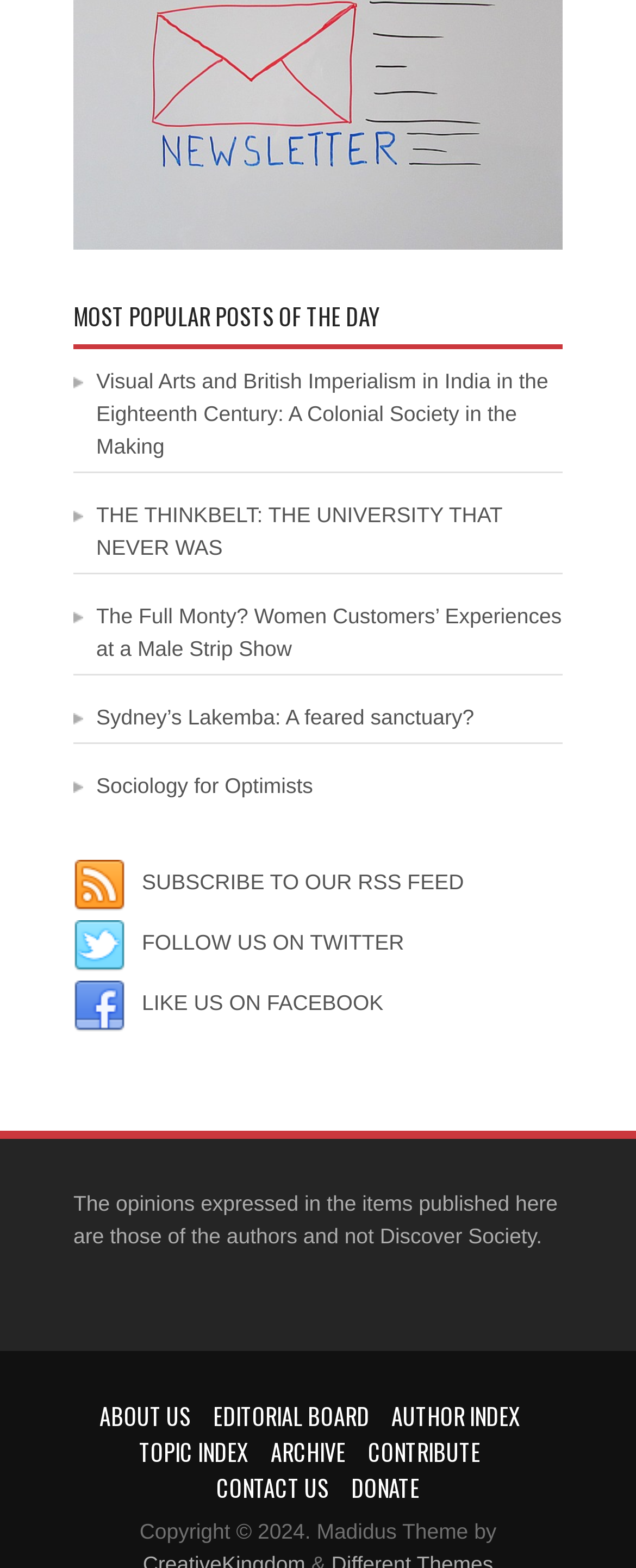Please identify the bounding box coordinates of the area I need to click to accomplish the following instruction: "subscribe to the rss feed".

[0.223, 0.555, 0.729, 0.57]